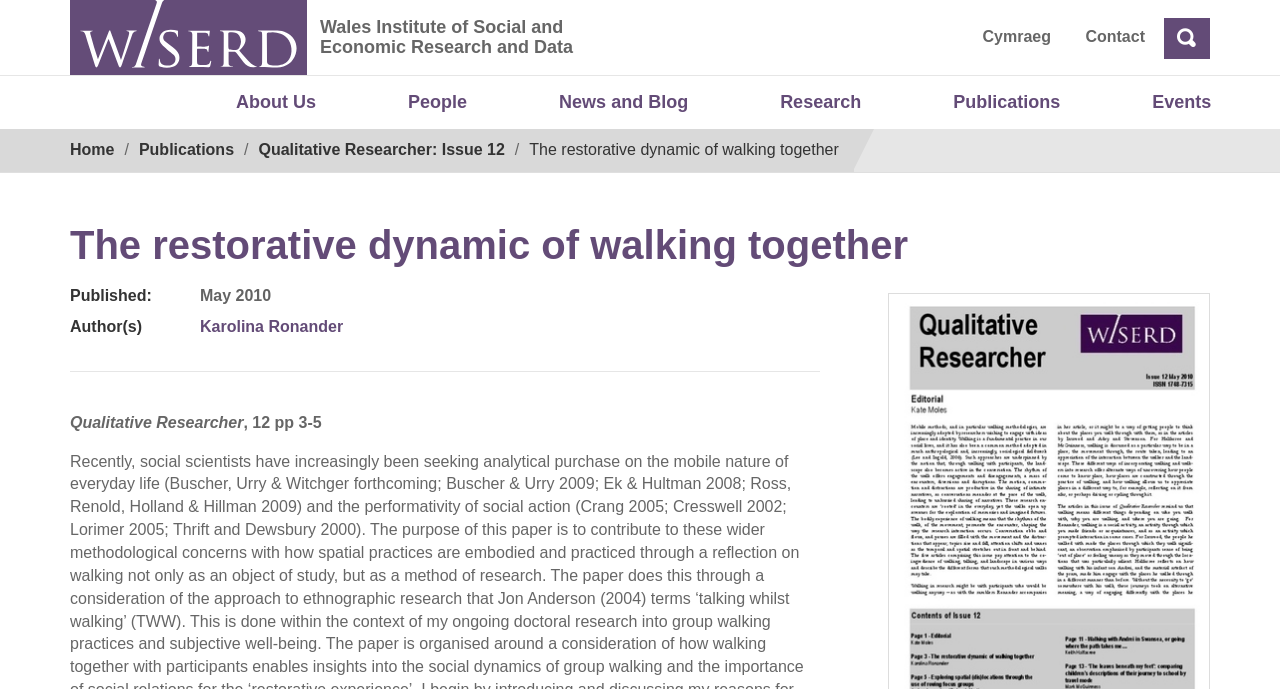Who is the author of the publication?
Answer the question with detailed information derived from the image.

I found the answer by looking at the link element with the text 'Karolina Ronander' which is located below the publication title, indicating it is the author of the publication.